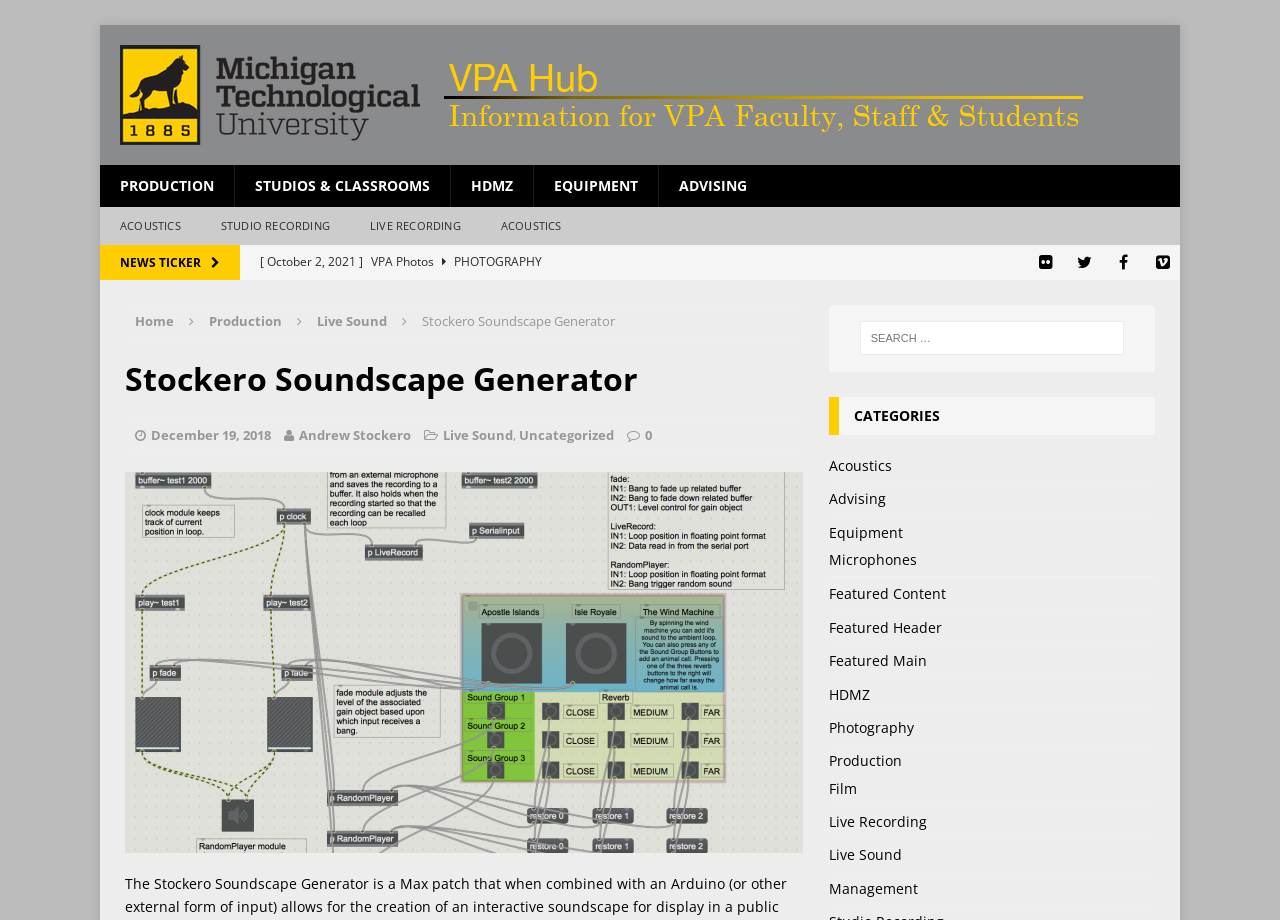What is the name of the soundscape generator?
Please describe in detail the information shown in the image to answer the question.

The name of the soundscape generator can be found in the header section of the webpage, where it is written in a larger font size and is centered on the page.